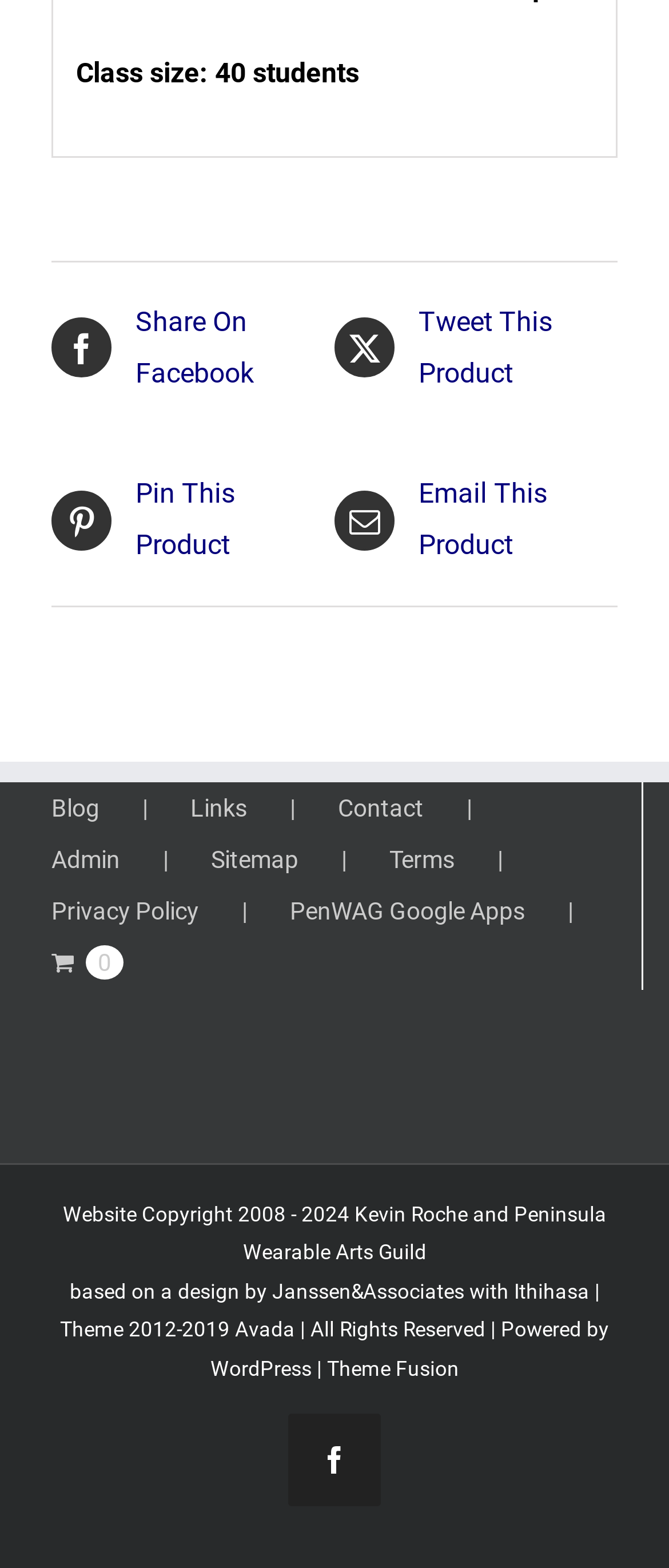Please provide the bounding box coordinate of the region that matches the element description: Email This Product. Coordinates should be in the format (top-left x, top-left y, bottom-right x, bottom-right y) and all values should be between 0 and 1.

[0.5, 0.299, 0.923, 0.365]